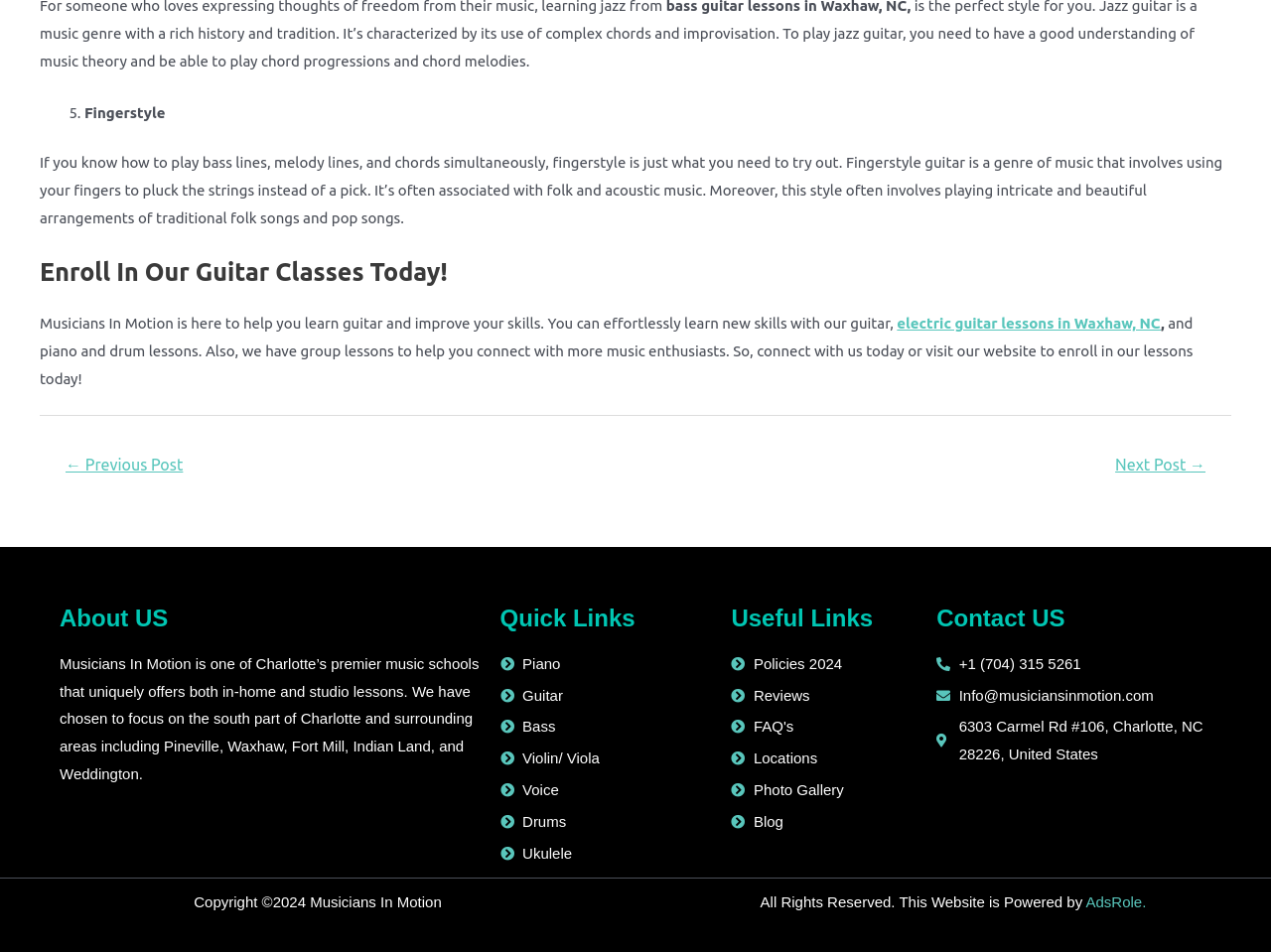What is the name of the music school mentioned on the webpage?
Look at the image and provide a short answer using one word or a phrase.

Musicians In Motion